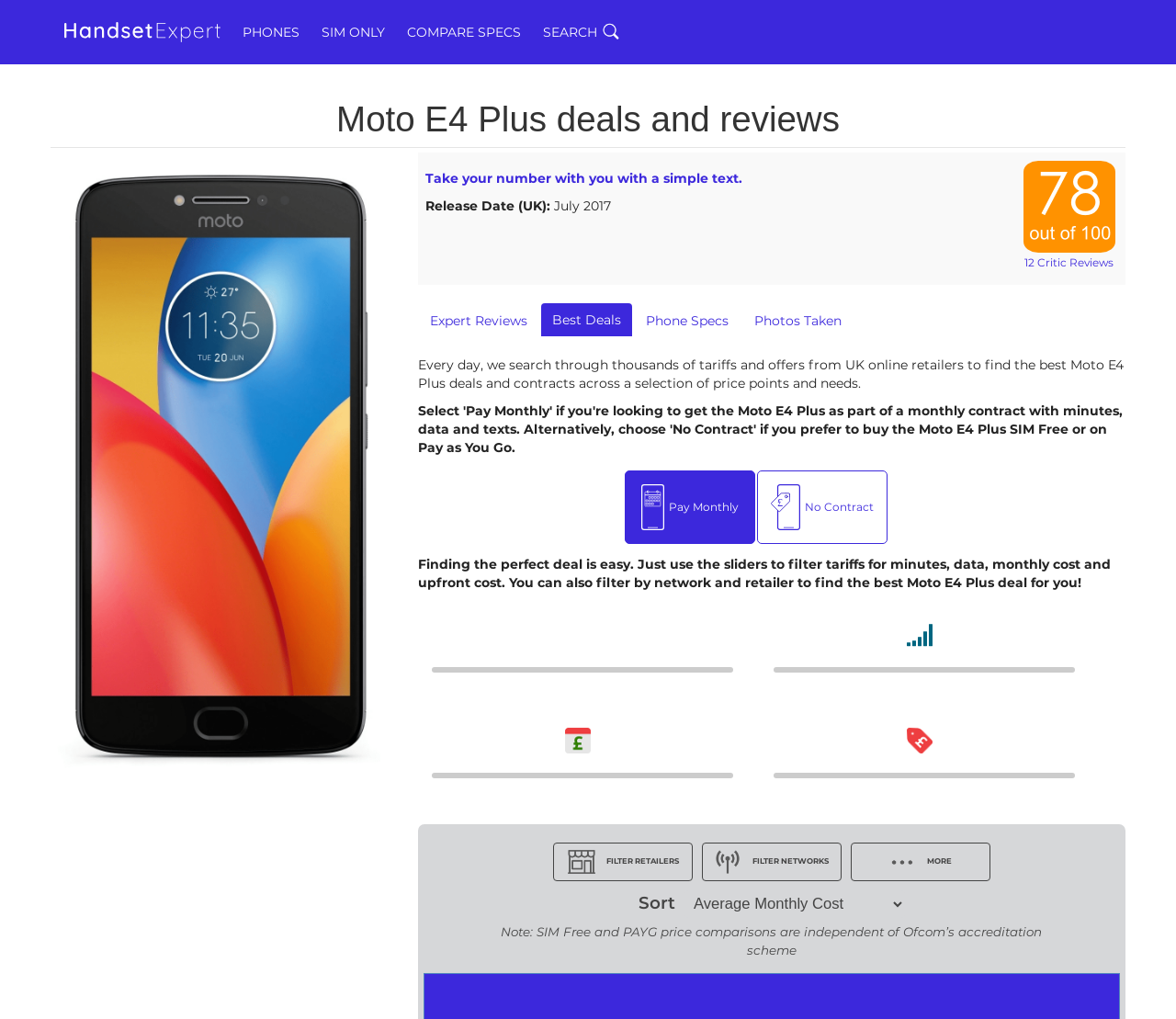Locate the bounding box coordinates of the element to click to perform the following action: 'View pay monthly deals'. The coordinates should be given as four float values between 0 and 1, in the form of [left, top, right, bottom].

[0.531, 0.461, 0.642, 0.534]